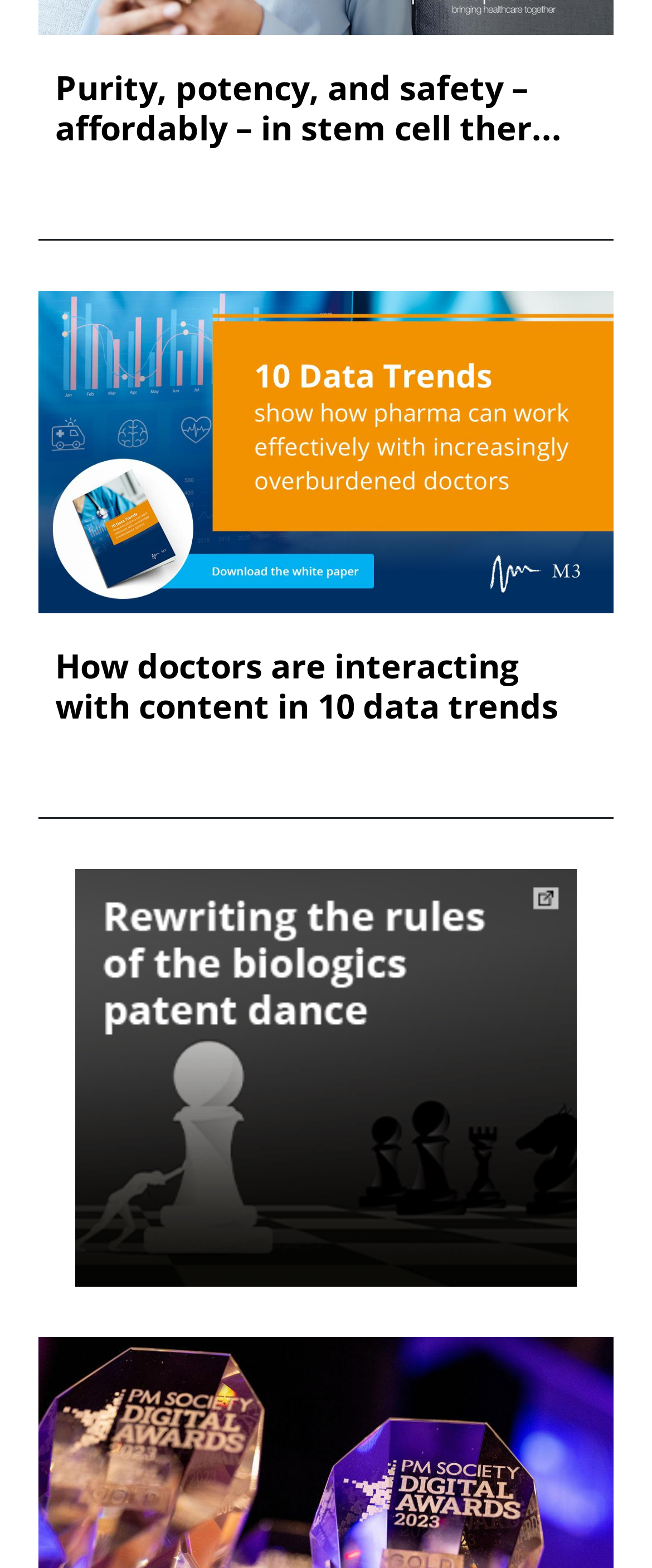Please find the bounding box coordinates (top-left x, top-left y, bottom-right x, bottom-right y) in the screenshot for the UI element described as follows: Cookie Policy

[0.505, 0.762, 0.741, 0.789]